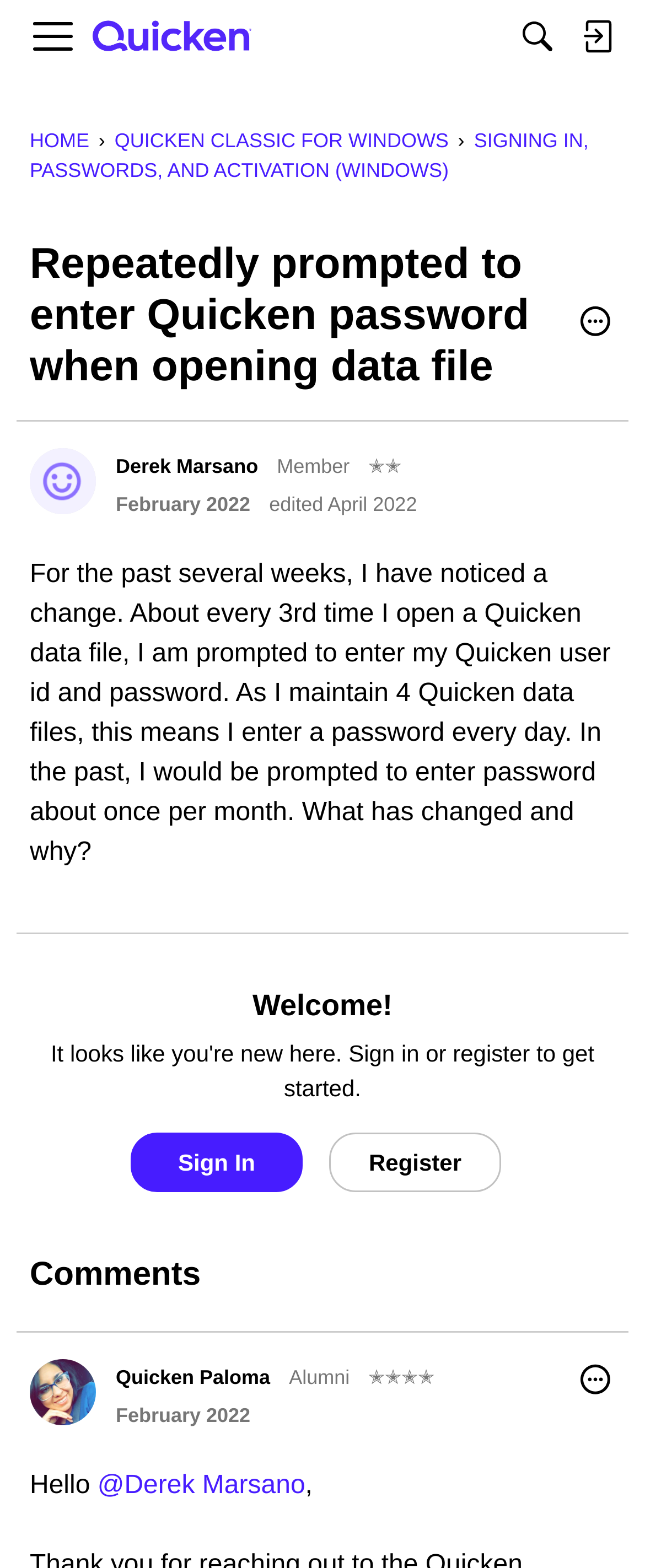Explain the webpage's layout and main content in detail.

This webpage appears to be a forum or discussion board where users can share their experiences and ask questions. At the top left corner, there is a menu button and a "Home" link with an accompanying image. To the right of these elements, there is a search button with an image. On the top right corner, there is a "Sign In" link with an image.

Below the top navigation bar, there is a breadcrumb navigation section that shows the current page's location within the website's hierarchy. The breadcrumb trail includes links to "HOME", "QUICKEN CLASSIC FOR WINDOWS", and "SIGNING IN, PASSWORDS, AND ACTIVATION (WINDOWS)".

The main content area of the webpage is divided into two sections. The first section has a heading that reads "Repeatedly prompted to enter Quicken password when opening data file" and a button labeled "Options". Below the heading, there is a post from a user named "Derek Marsano" who describes an issue they are experiencing with Quicken. The post includes the user's profile information, such as their membership level and join date.

The second section of the main content area appears to be a comment section. There is a heading that reads "Comments" and a button labeled "Sign In" and another labeled "Register". Below the heading, there is a comment from a user named "Quicken Paloma" who responds to the original post. The comment includes the user's profile information, such as their membership level and join date.

Throughout the webpage, there are various buttons and links that allow users to interact with the content, such as editing their posts or responding to comments. There are also images associated with the users' profiles and navigation elements.